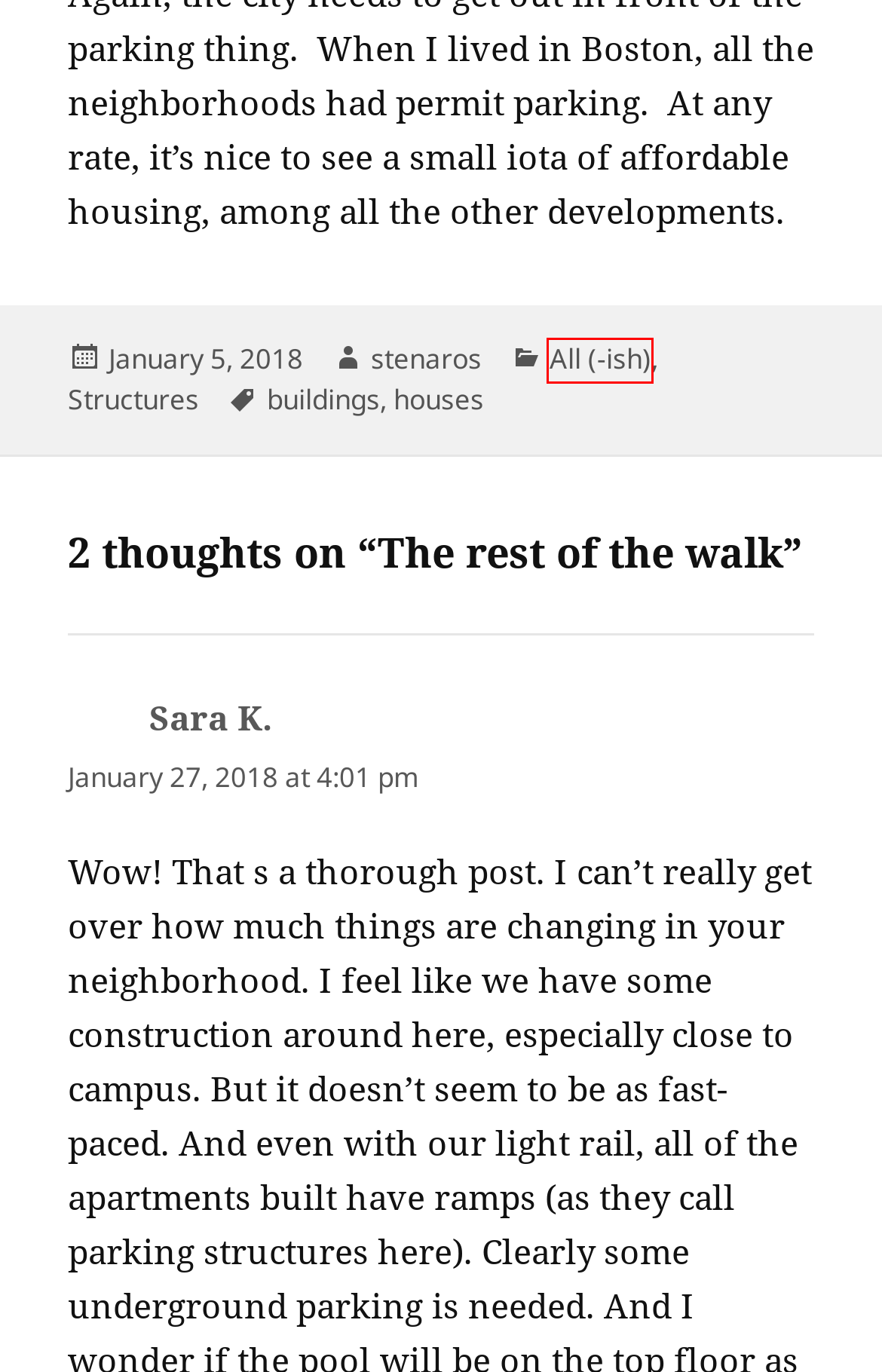Look at the screenshot of a webpage, where a red bounding box highlights an element. Select the best description that matches the new webpage after clicking the highlighted element. Here are the candidates:
A. My Friday Triumph – Out & About
B. Structures – Out & About
C. buildings – Out & About
D. Out & About
E. All (-ish) – Out & About
F. Blog Tool, Publishing Platform, and CMS – WordPress.org
G. Upholstery Block – Out & About
H. houses – Out & About

E